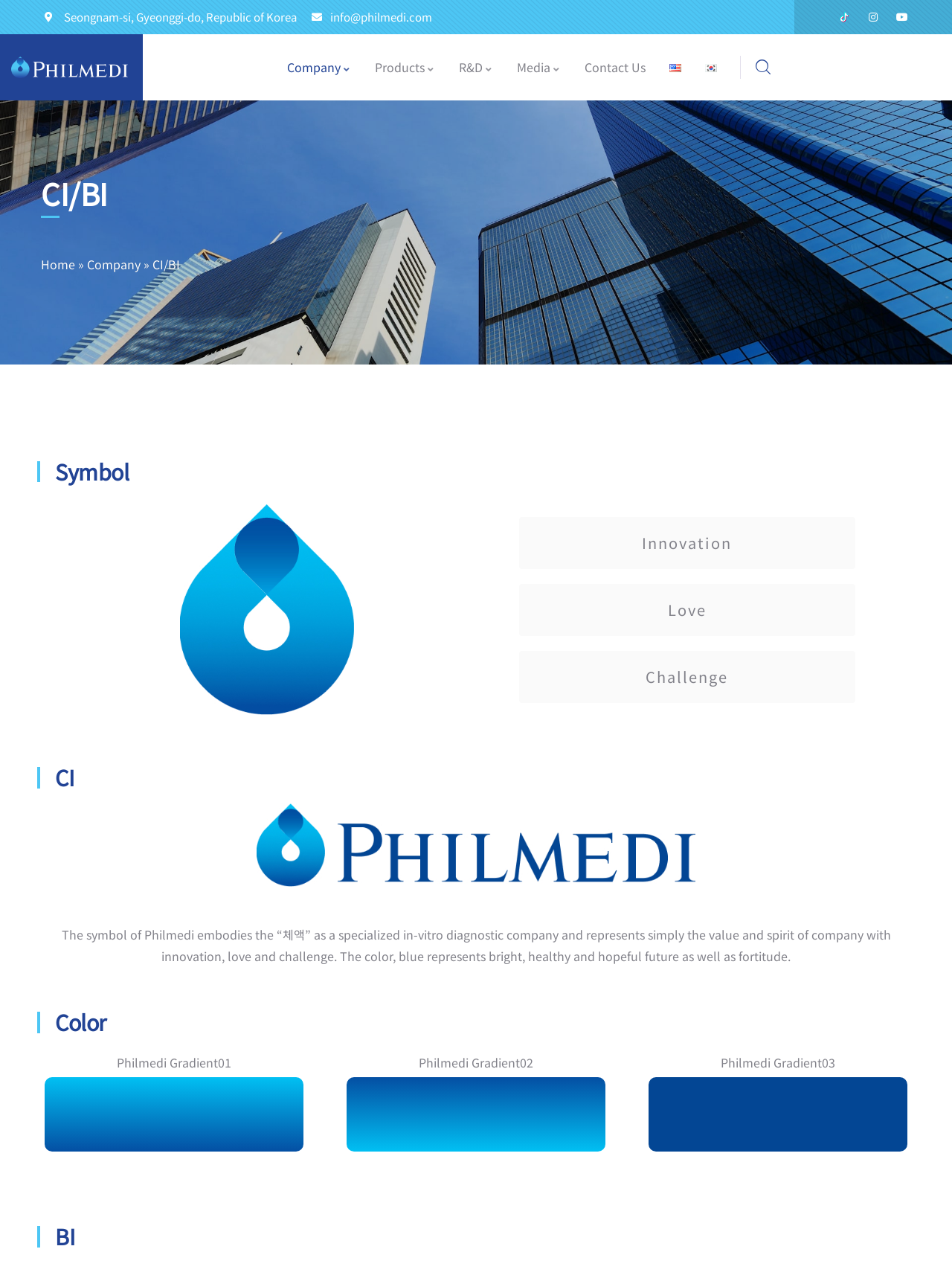Specify the bounding box coordinates of the area that needs to be clicked to achieve the following instruction: "Learn about the company".

[0.302, 0.044, 0.369, 0.061]